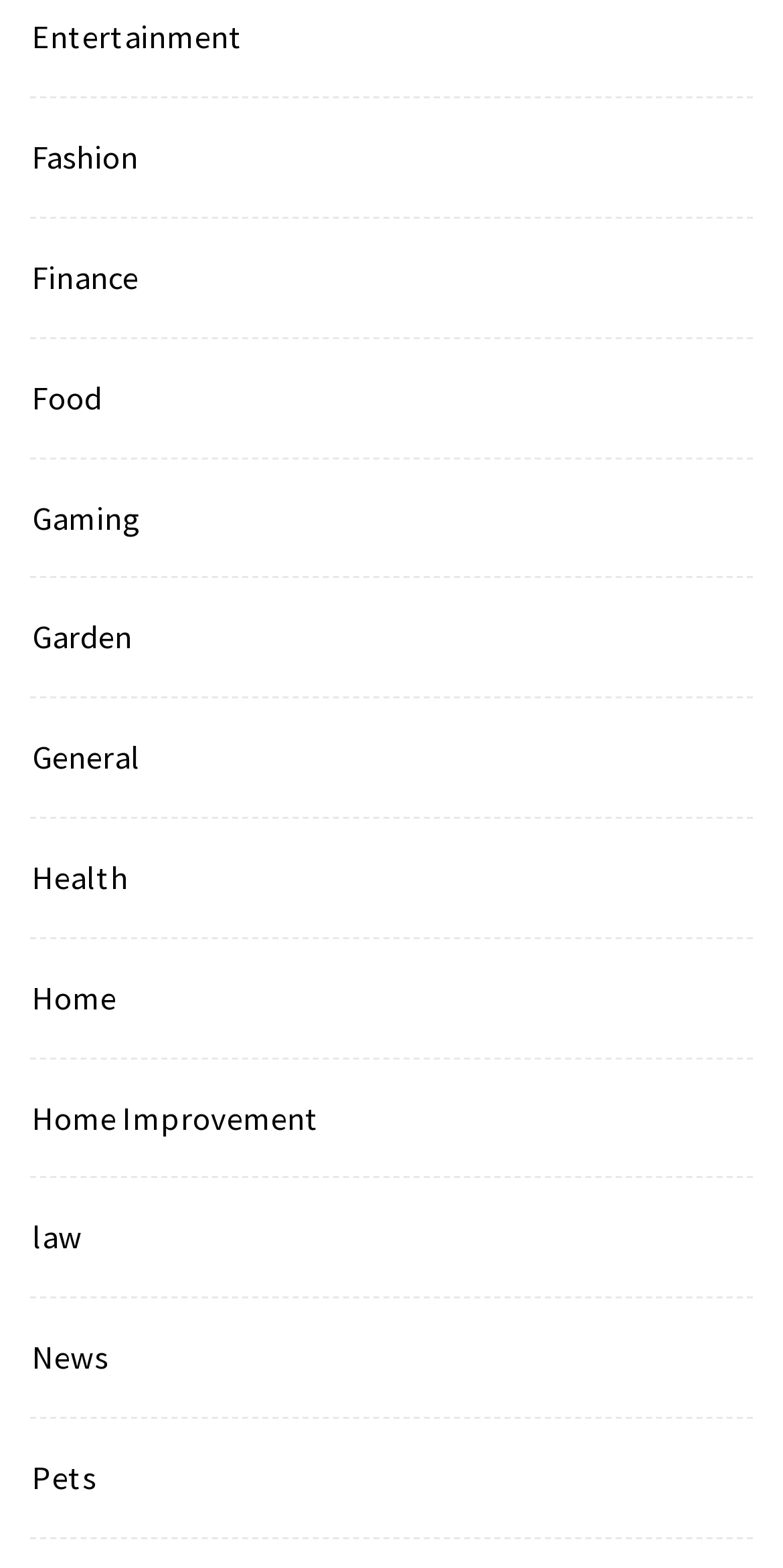Determine the bounding box for the UI element that matches this description: "Home Improvement".

[0.026, 0.694, 0.408, 0.731]